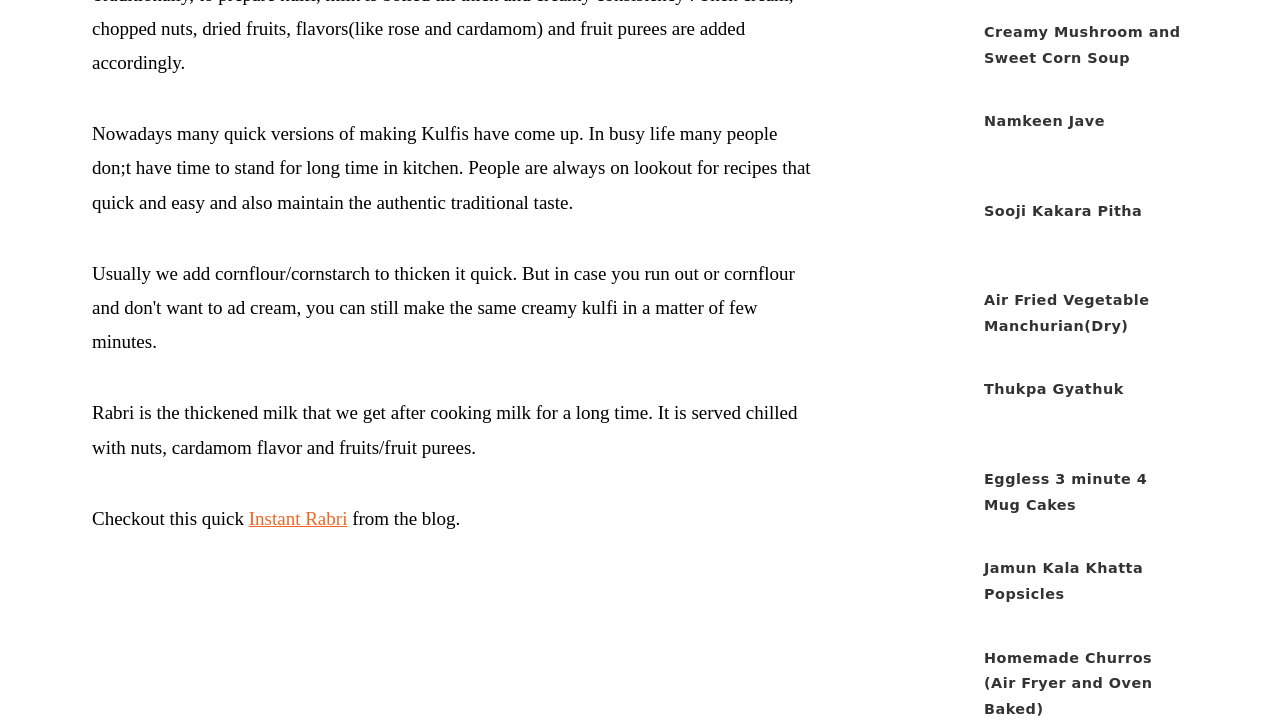Please determine the bounding box coordinates of the element to click in order to execute the following instruction: "Explore Recipes". The coordinates should be four float numbers between 0 and 1, specified as [left, top, right, bottom].

[0.71, 0.288, 0.762, 0.311]